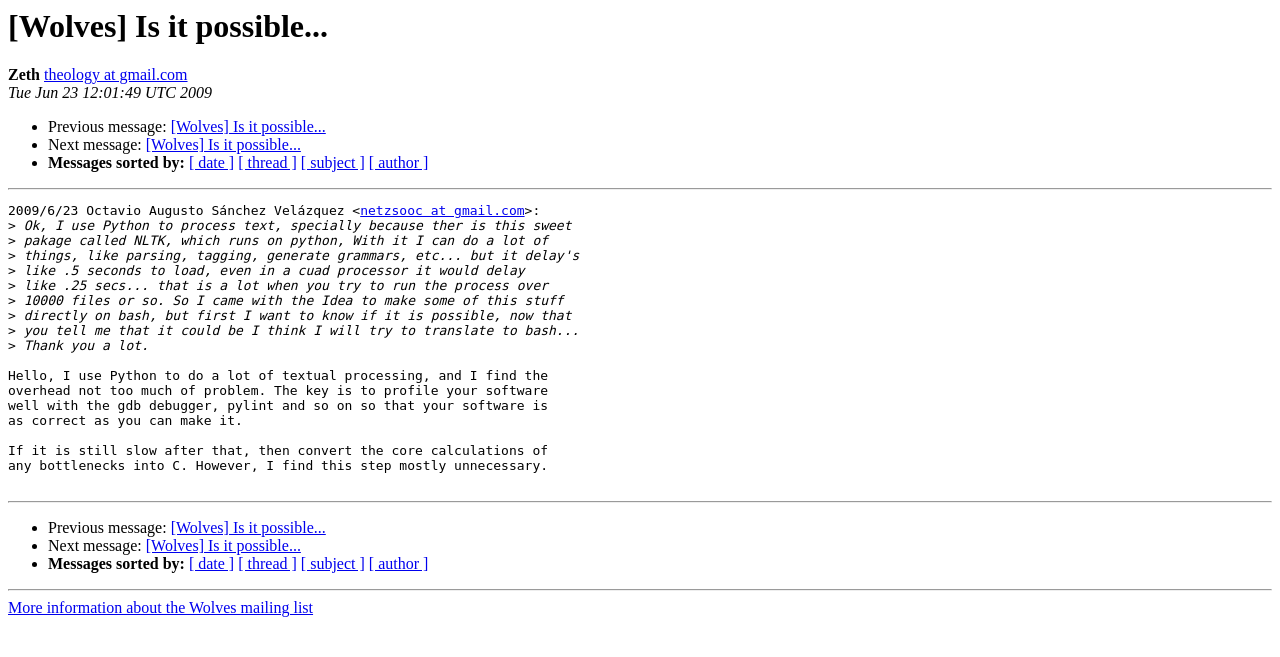Respond to the following question using a concise word or phrase: 
What is the author of the first message?

Octavio Augusto Sánchez Velázquez